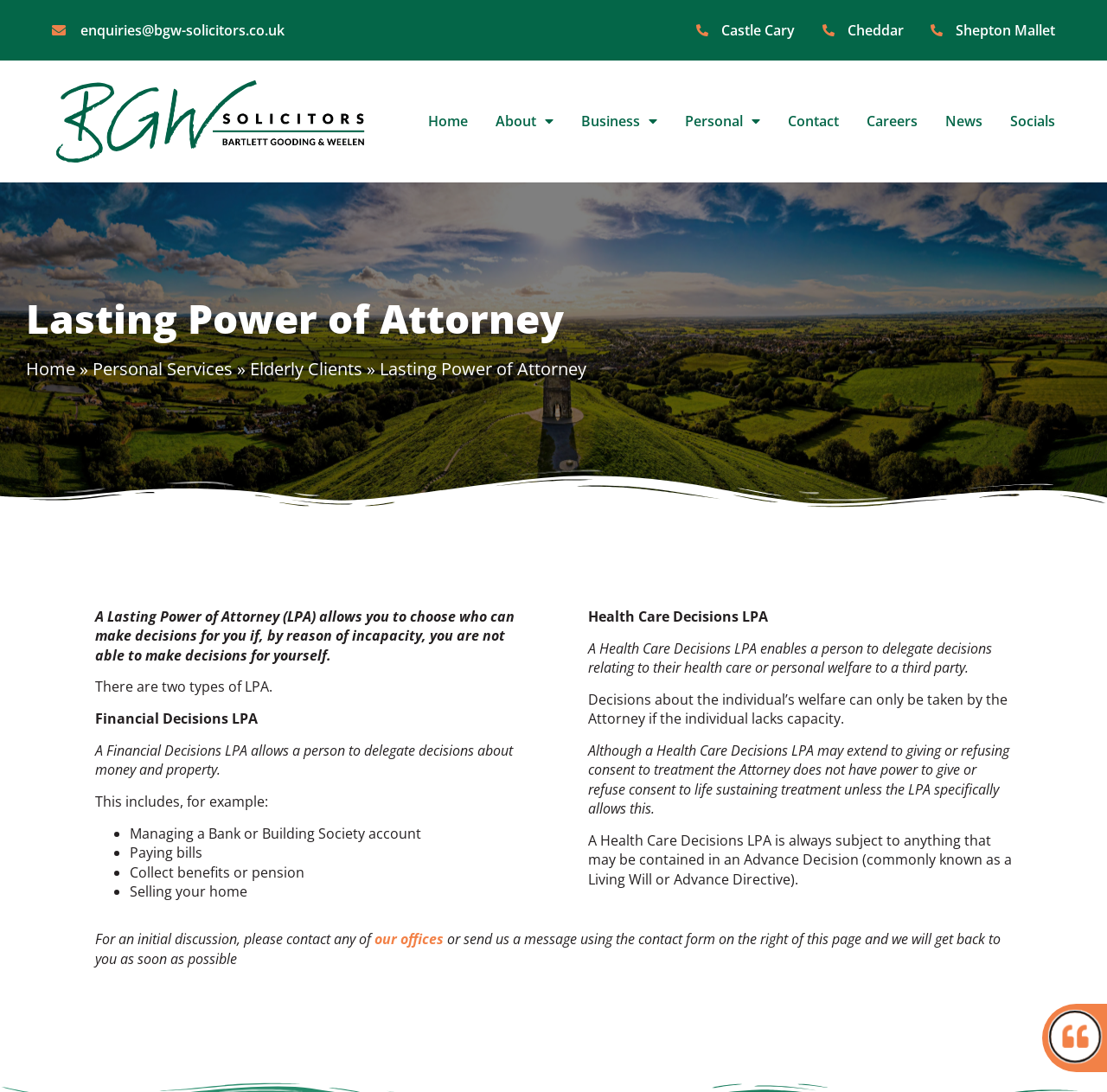Find the bounding box coordinates for the area that should be clicked to accomplish the instruction: "Learn about 'Financial Decisions LPA'".

[0.086, 0.649, 0.233, 0.667]